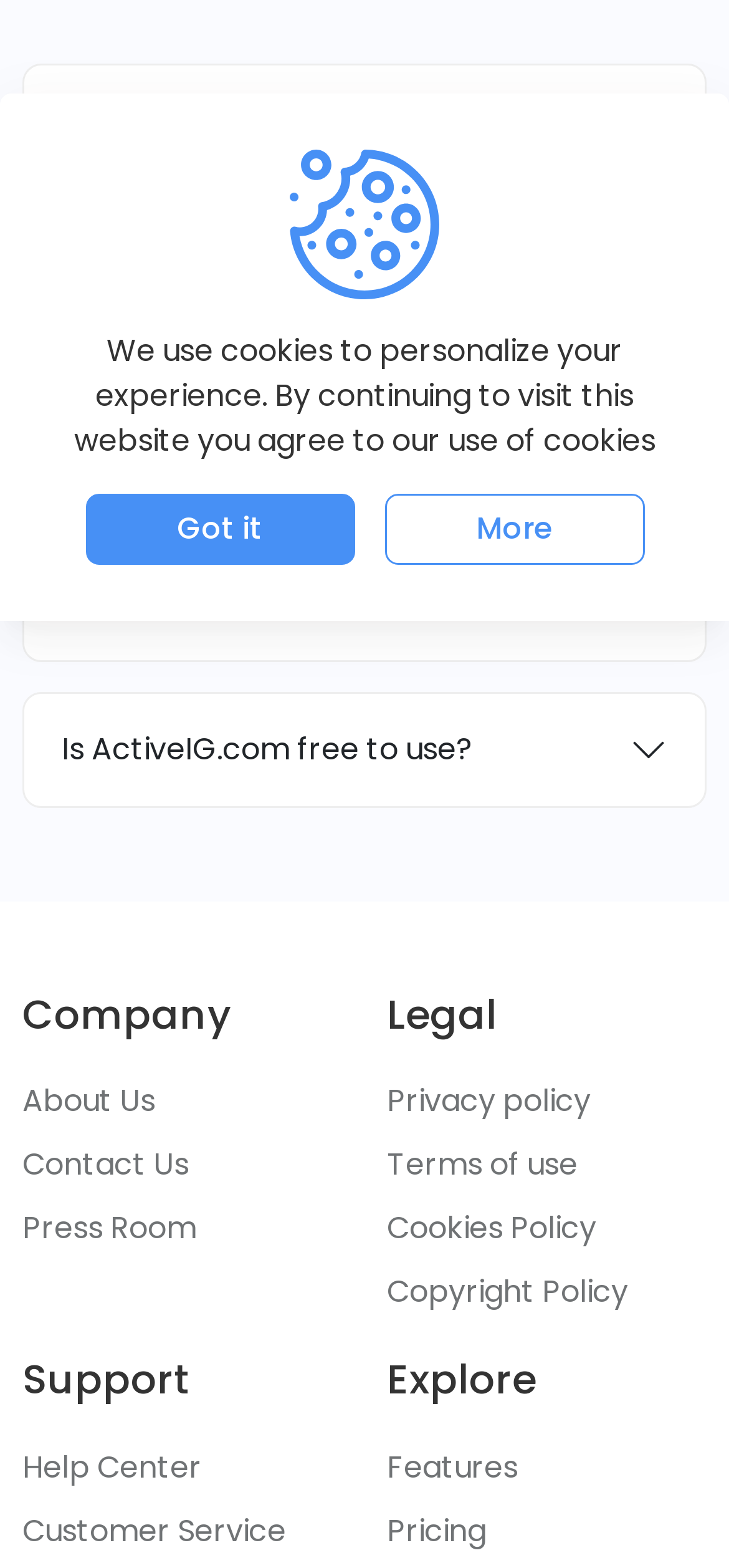Using the provided description Terms of use, find the bounding box coordinates for the UI element. Provide the coordinates in (top-left x, top-left y, bottom-right x, bottom-right y) format, ensuring all values are between 0 and 1.

[0.531, 0.729, 0.792, 0.758]